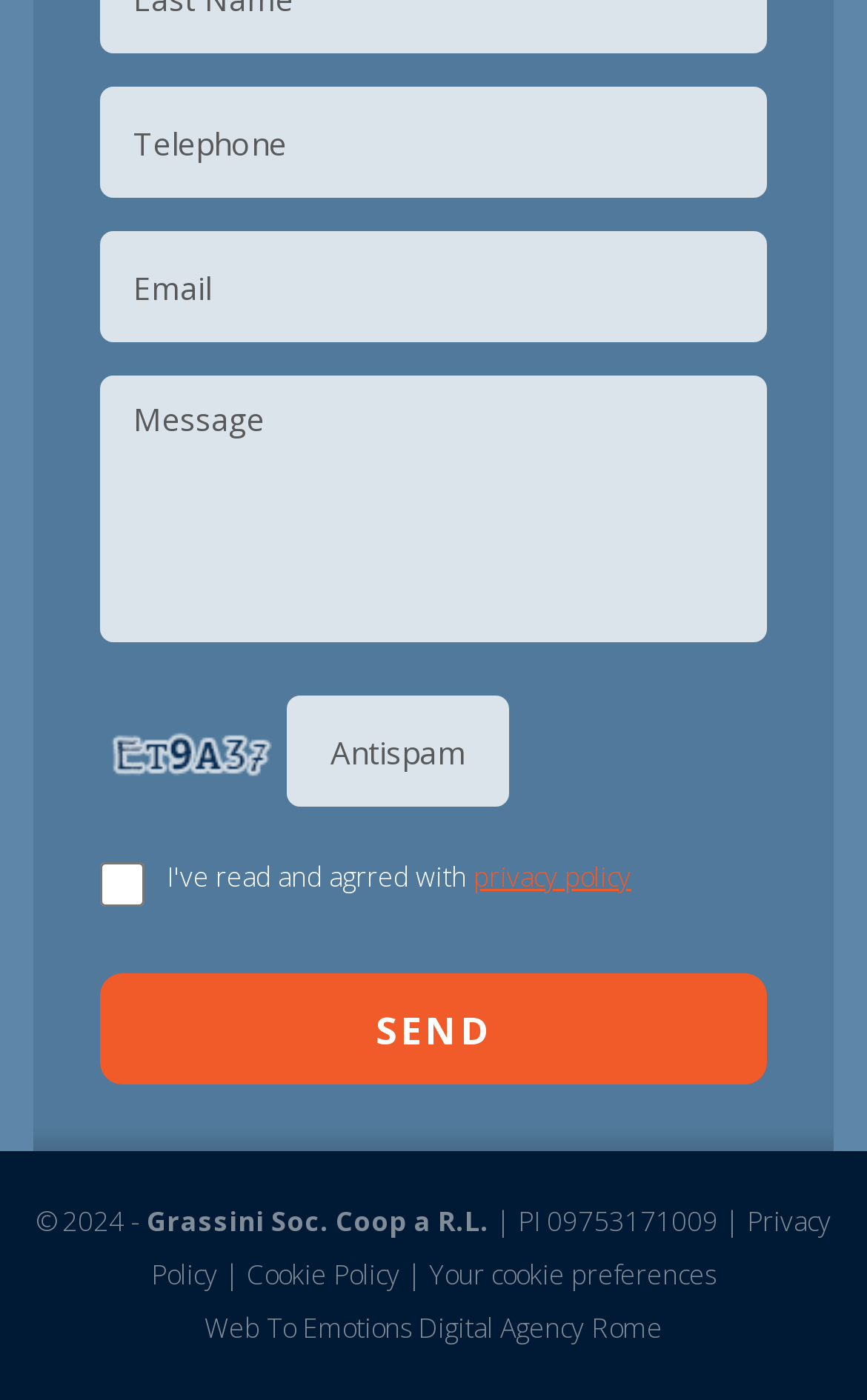Given the description "Privacy Policy", determine the bounding box of the corresponding UI element.

[0.174, 0.859, 0.959, 0.924]